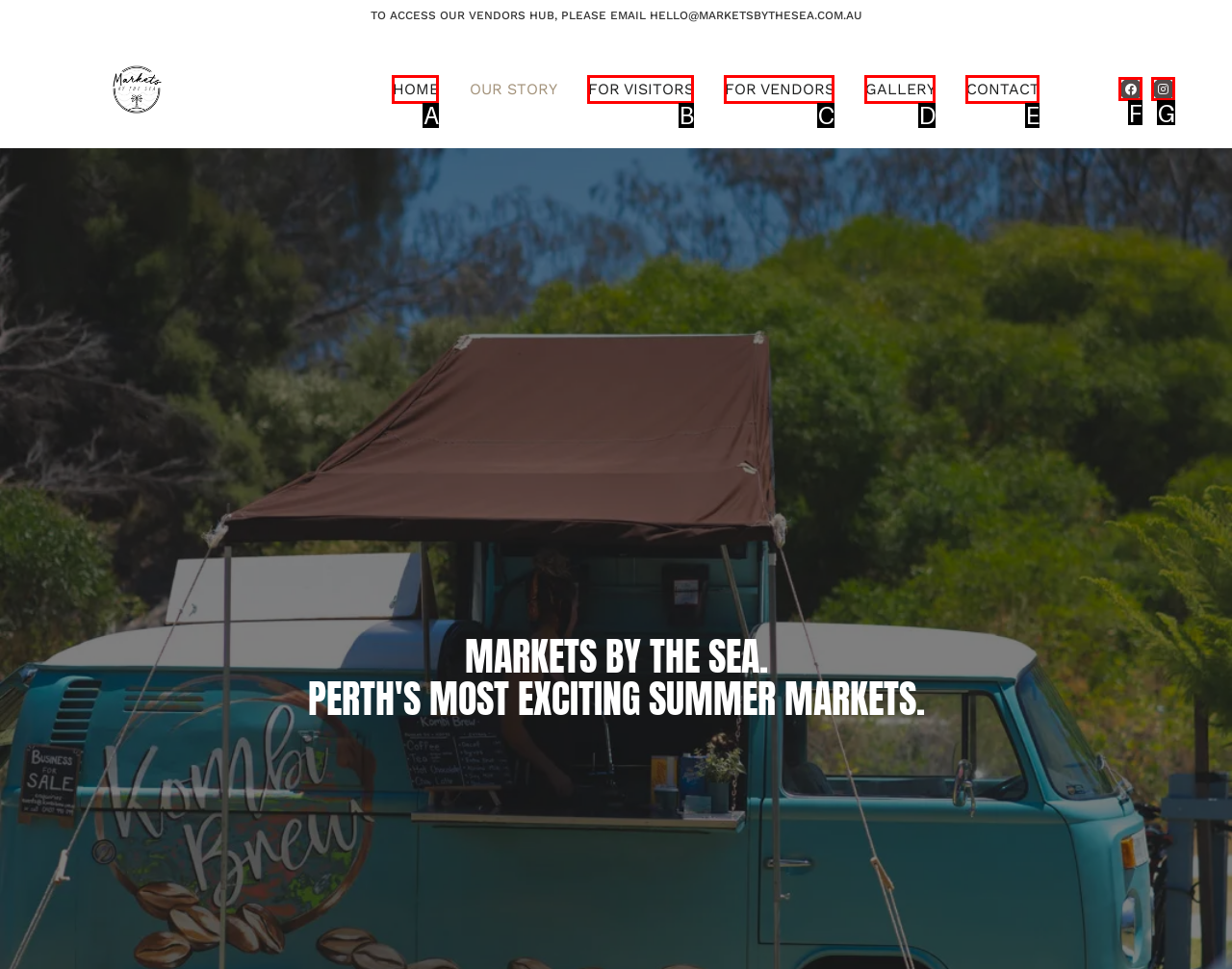From the options shown, which one fits the description: Vote it down? Respond with the appropriate letter.

None